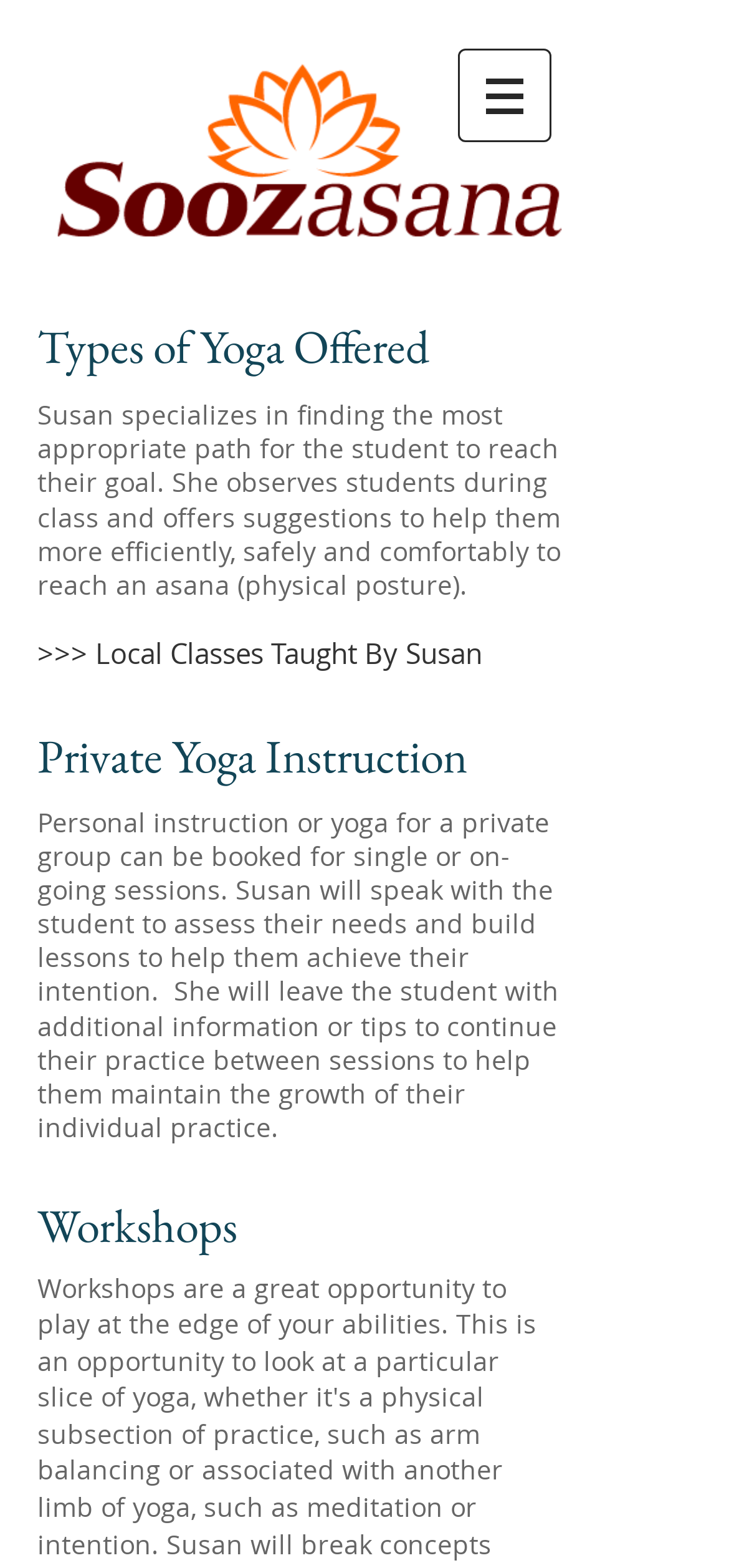How many types of yoga classes are mentioned?
From the image, respond with a single word or phrase.

Three